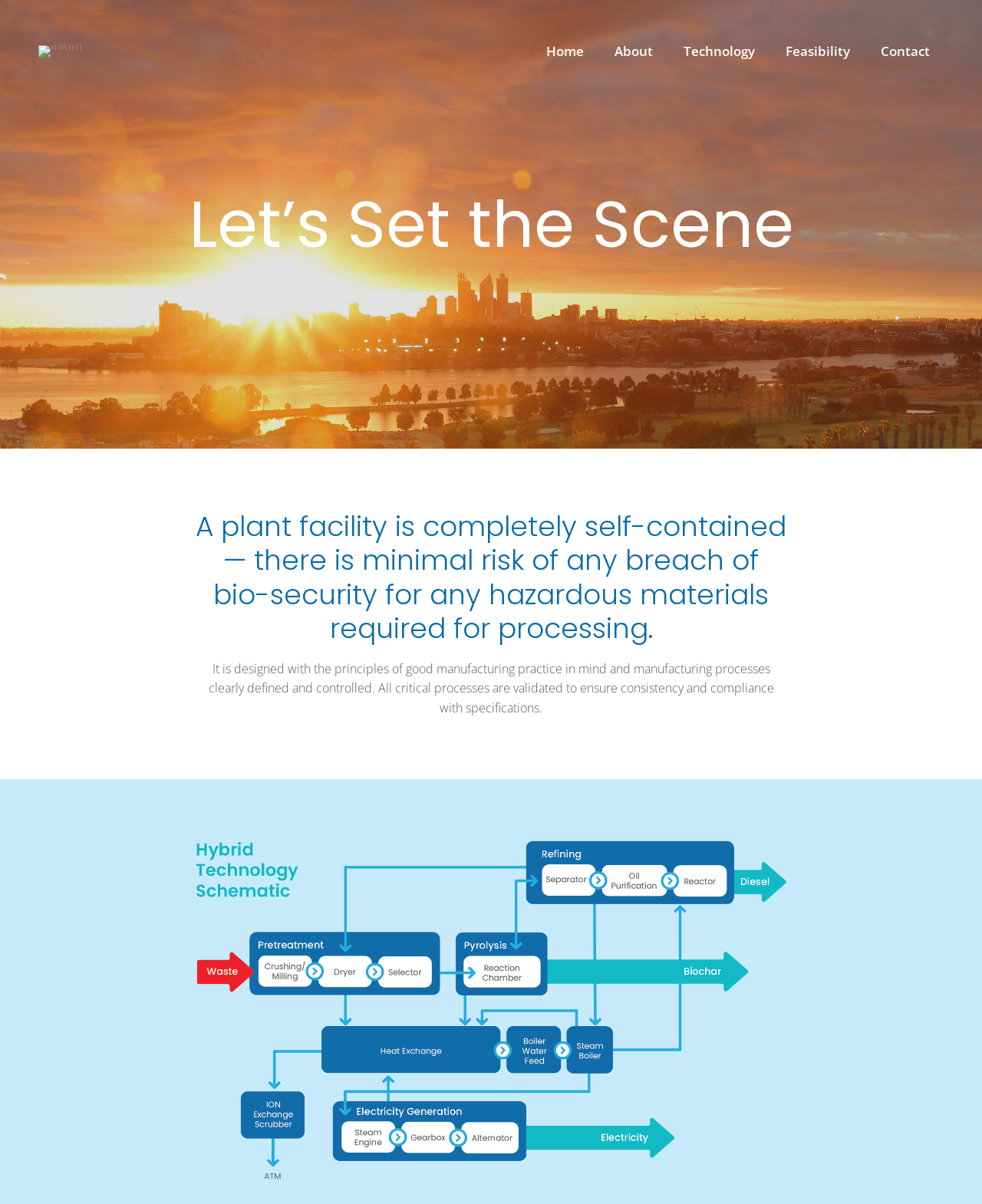Please give a one-word or short phrase response to the following question: 
What is the name of the facility described?

plant facility